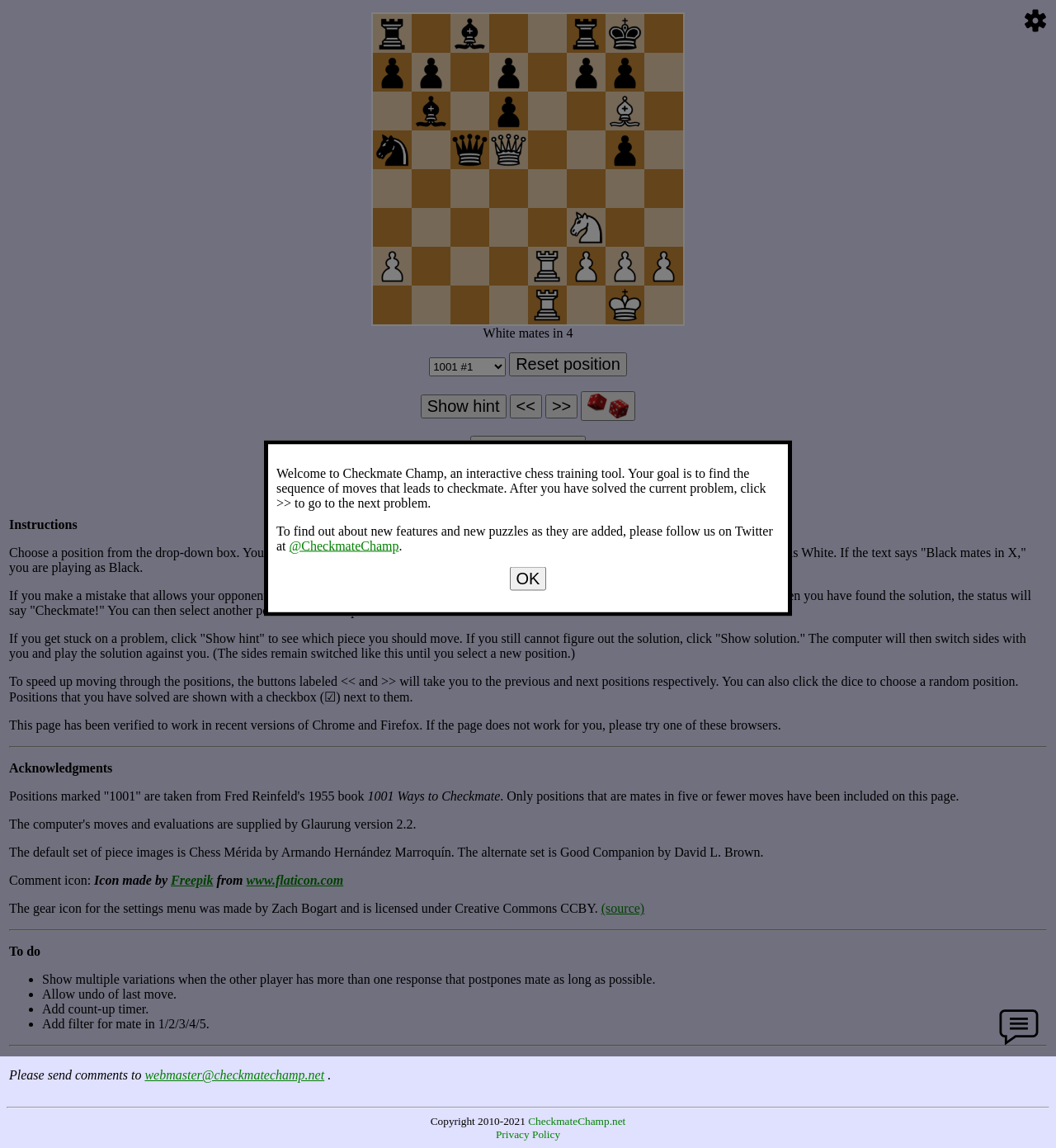What is the Twitter handle of Checkmate Champ?
Using the screenshot, give a one-word or short phrase answer.

@CheckmateChamp